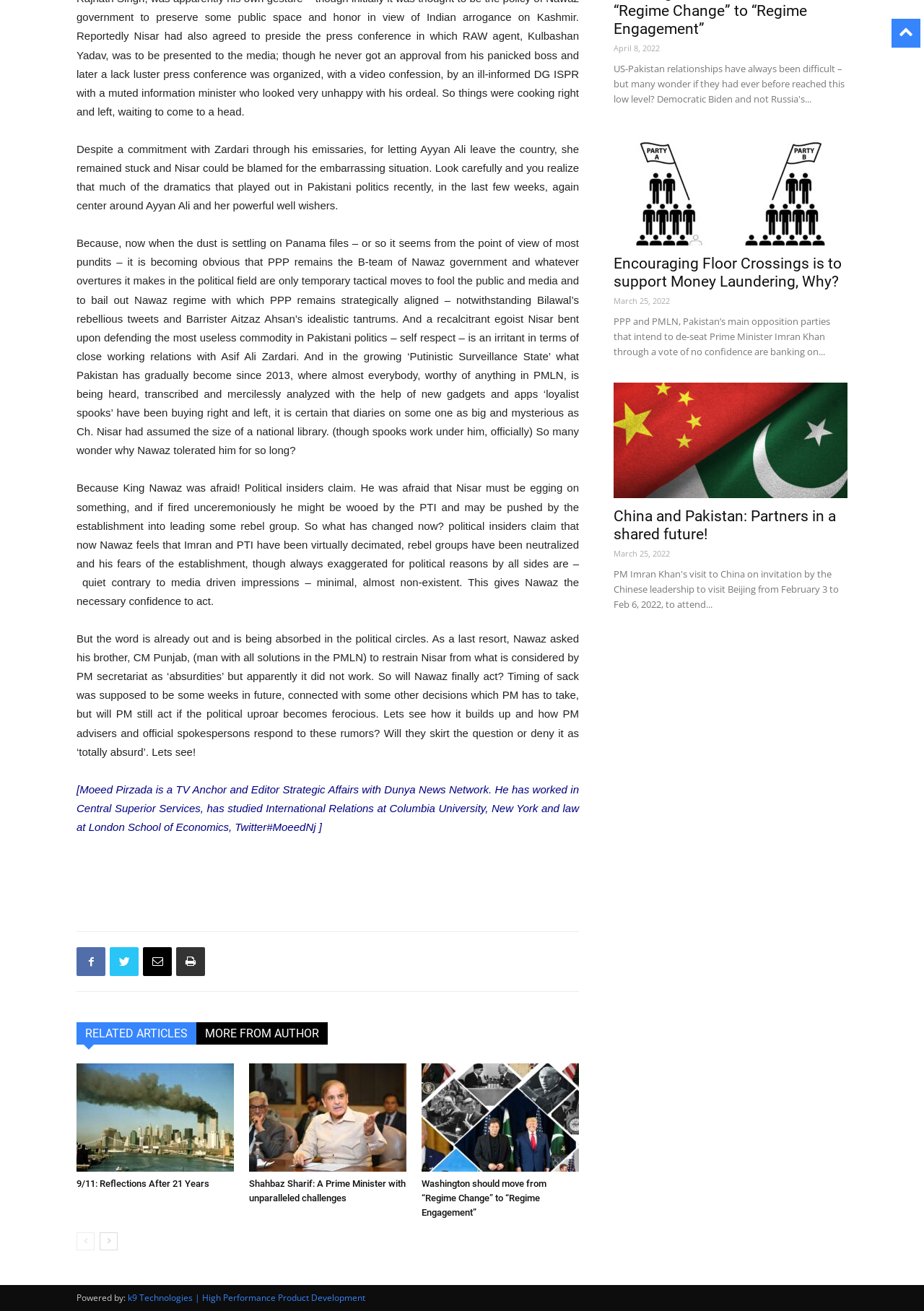Can you find the bounding box coordinates for the UI element given this description: "title="9/11: Reflections After 21 Years""? Provide the coordinates as four float numbers between 0 and 1: [left, top, right, bottom].

[0.083, 0.811, 0.253, 0.894]